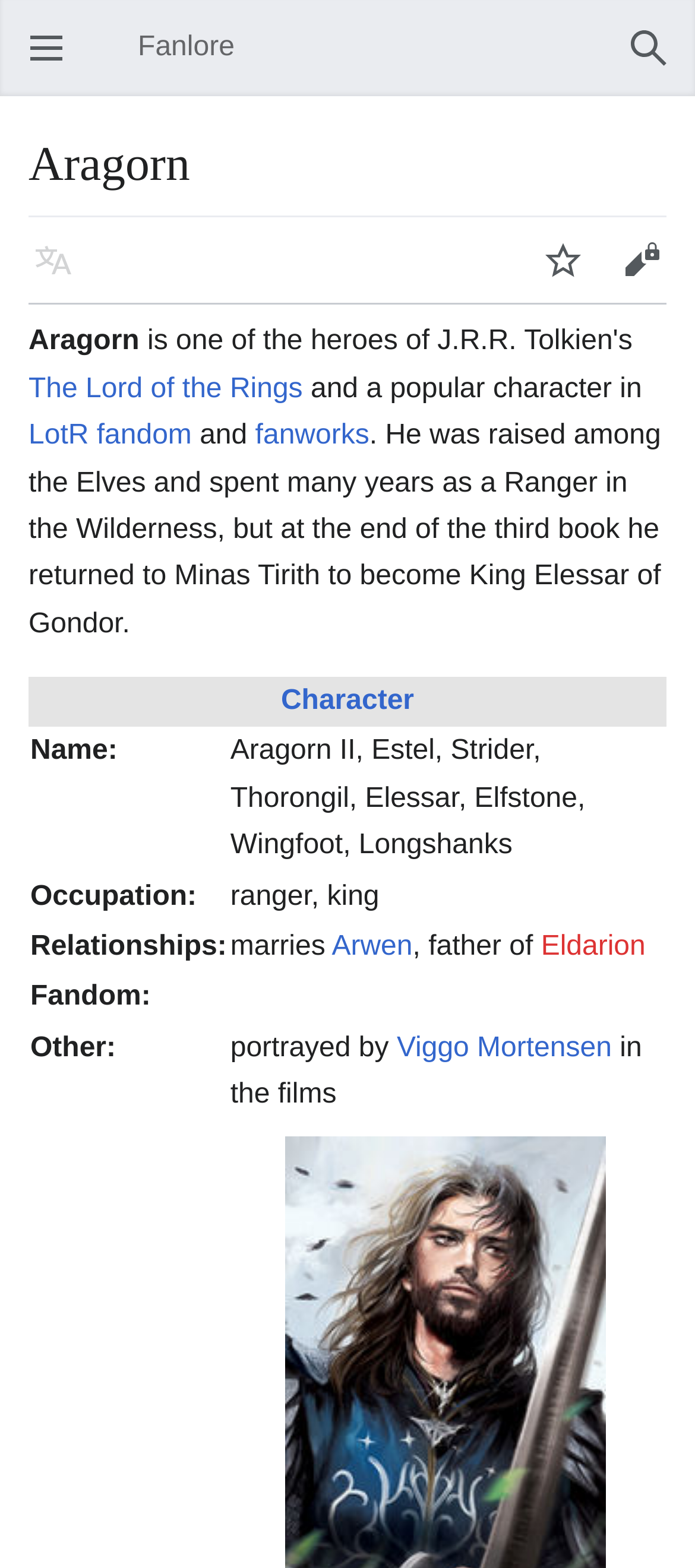Determine the bounding box for the described UI element: "Eldarion".

[0.778, 0.594, 0.929, 0.613]